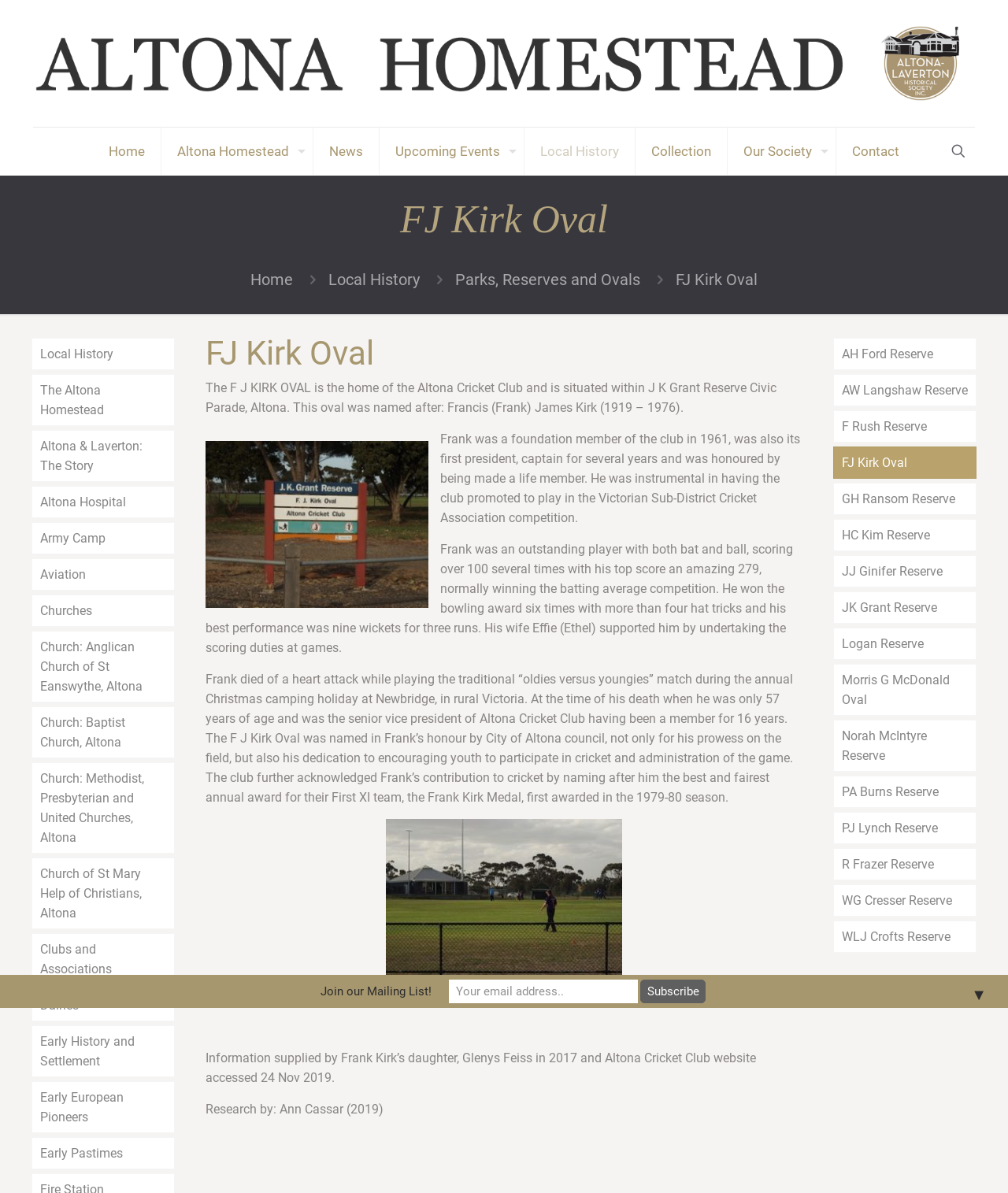Pinpoint the bounding box coordinates of the element to be clicked to execute the instruction: "Visit the Local History page".

[0.326, 0.226, 0.416, 0.242]